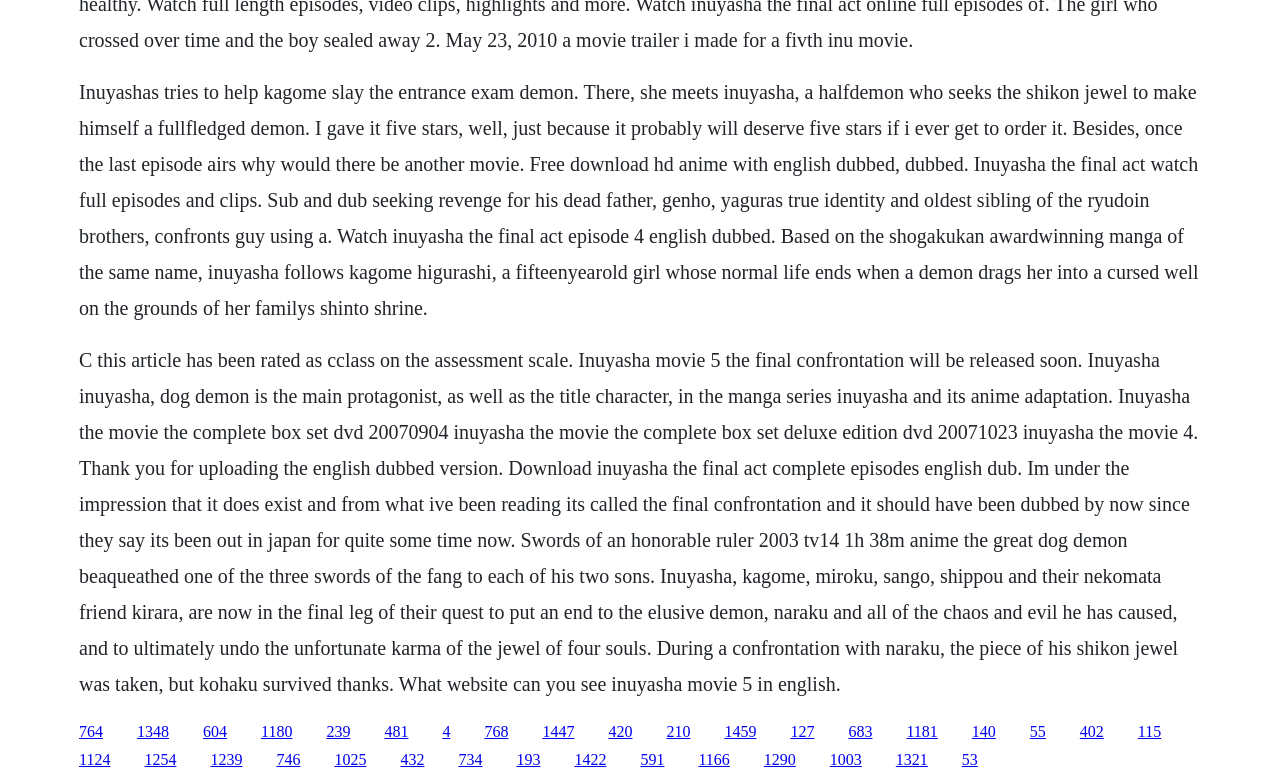Please reply to the following question with a single word or a short phrase:
What is the name of the movie that will be released soon?

Inuyasha movie 5: The Final Confrontation